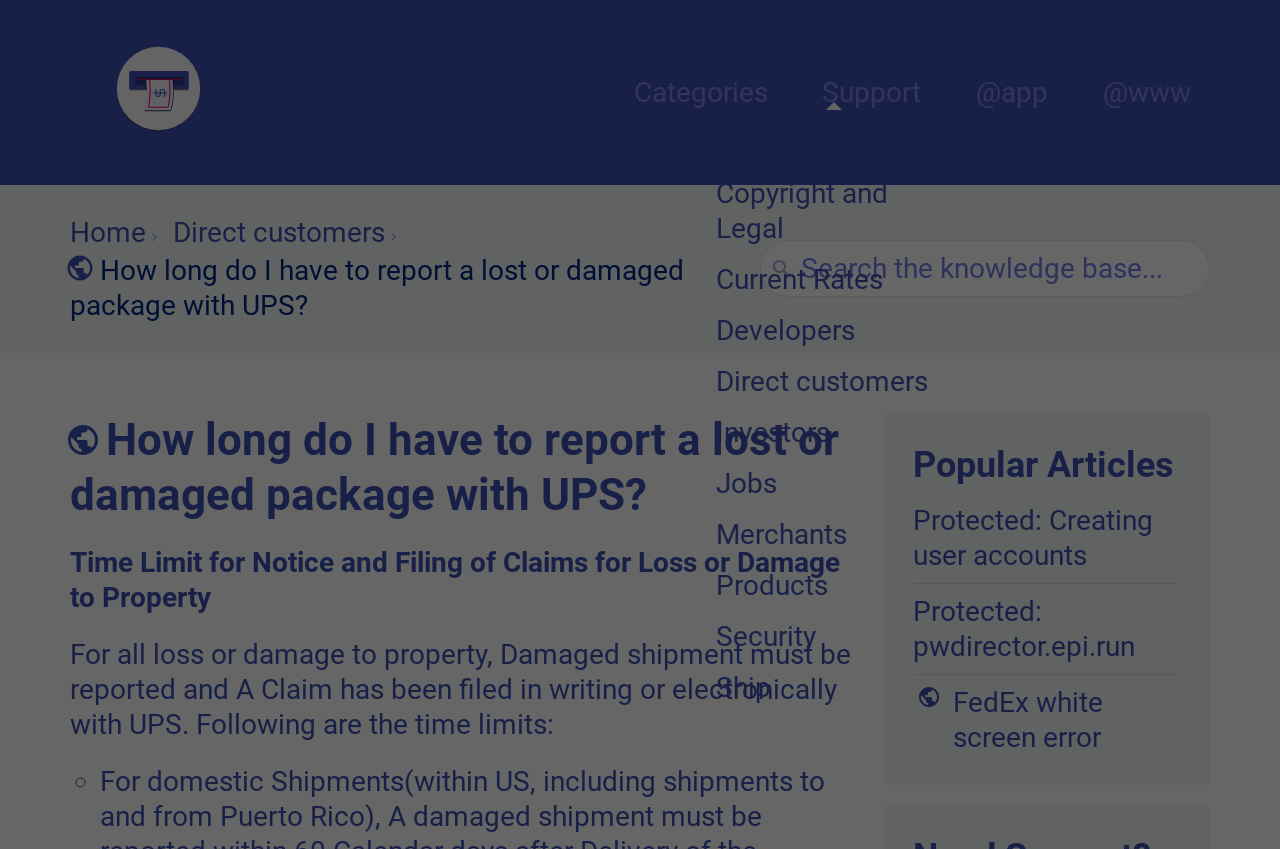Determine the bounding box for the described UI element: "alt="Share a Refund"".

[0.055, 0.0, 0.331, 0.218]